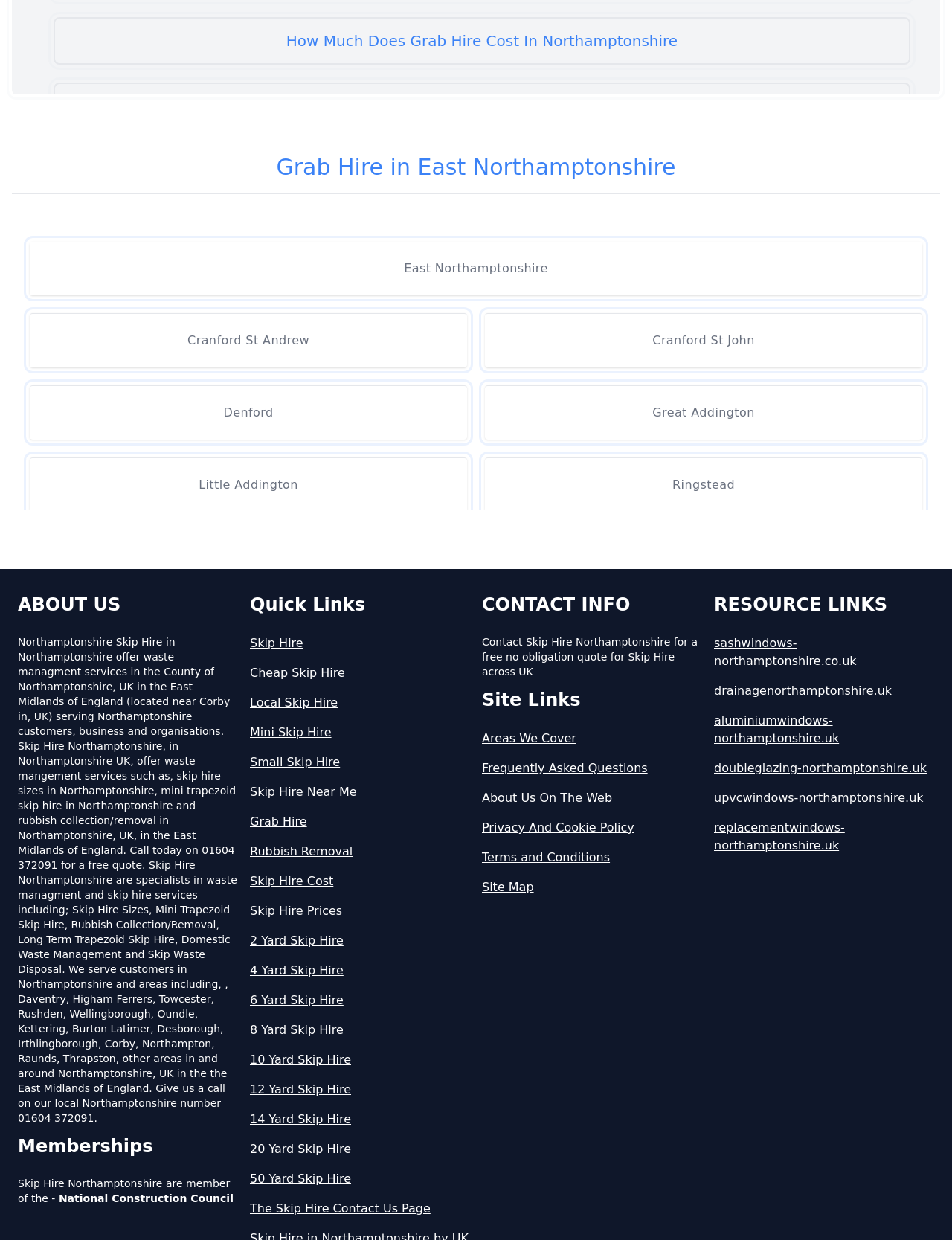What is the name of the company offering waste management services?
Using the information from the image, give a concise answer in one word or a short phrase.

Skip Hire Northamptonshire